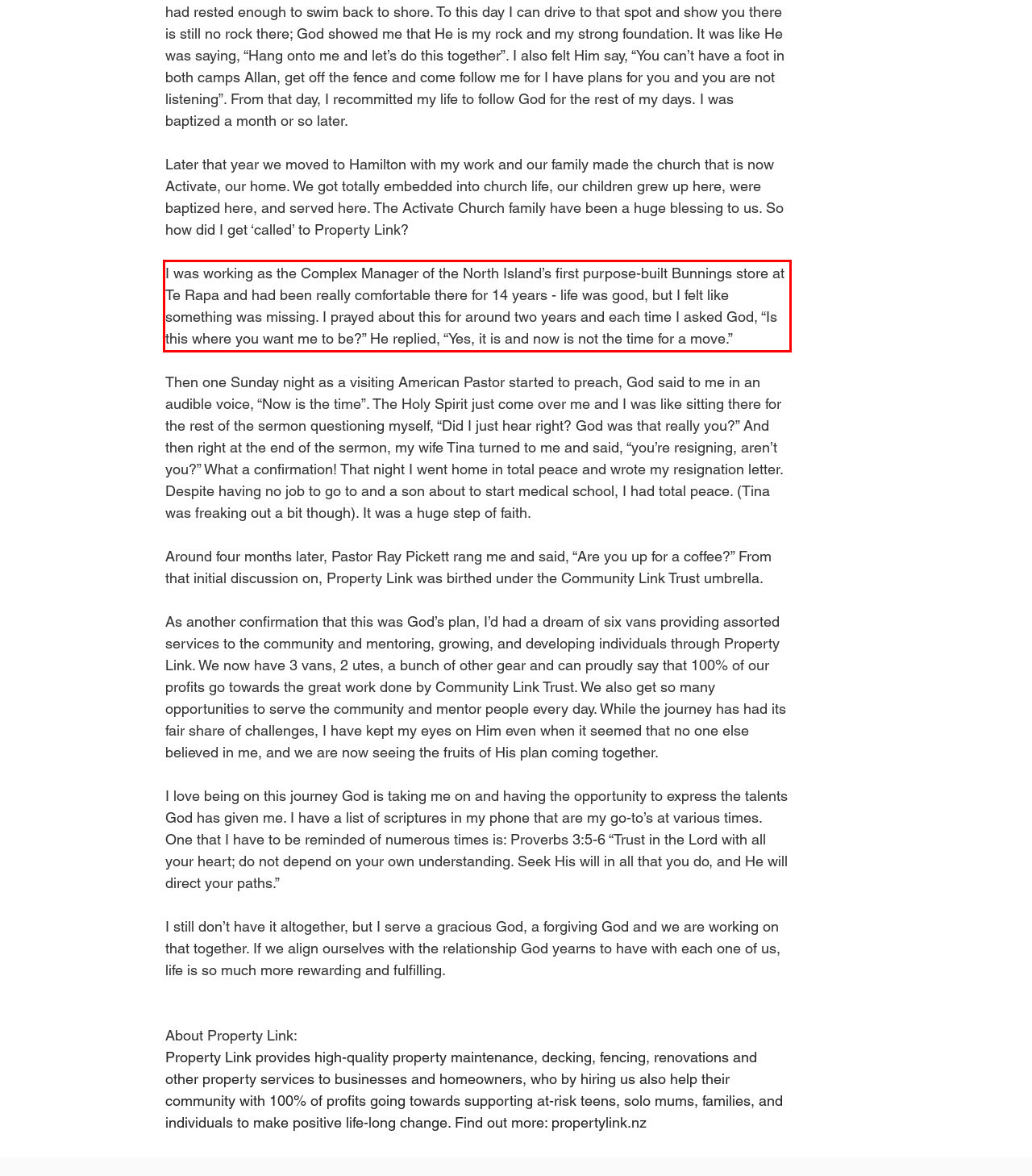Within the screenshot of the webpage, locate the red bounding box and use OCR to identify and provide the text content inside it.

I was working as the Complex Manager of the North Island’s first purpose-built Bunnings store at Te Rapa and had been really comfortable there for 14 years - life was good, but I felt like something was missing. I prayed about this for around two years and each time I asked God, “Is this where you want me to be?” He replied, “Yes, it is and now is not the time for a move.”